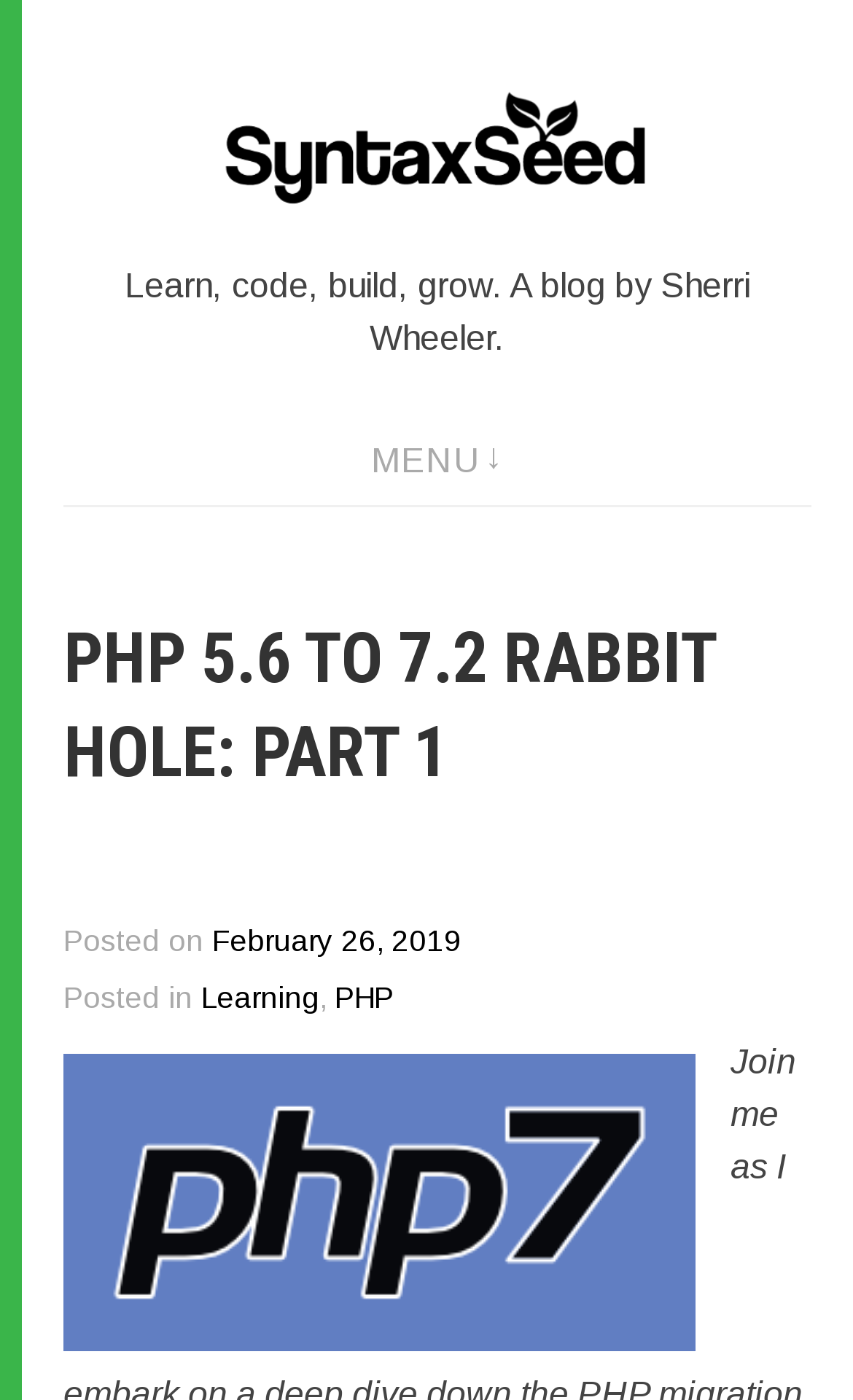Review the image closely and give a comprehensive answer to the question: How many categories are mentioned in the latest article?

The latest article mentions two categories, 'Learning' and 'PHP', which can be found in the links 'Learning' and 'PHP' respectively, under the 'Posted in' text.